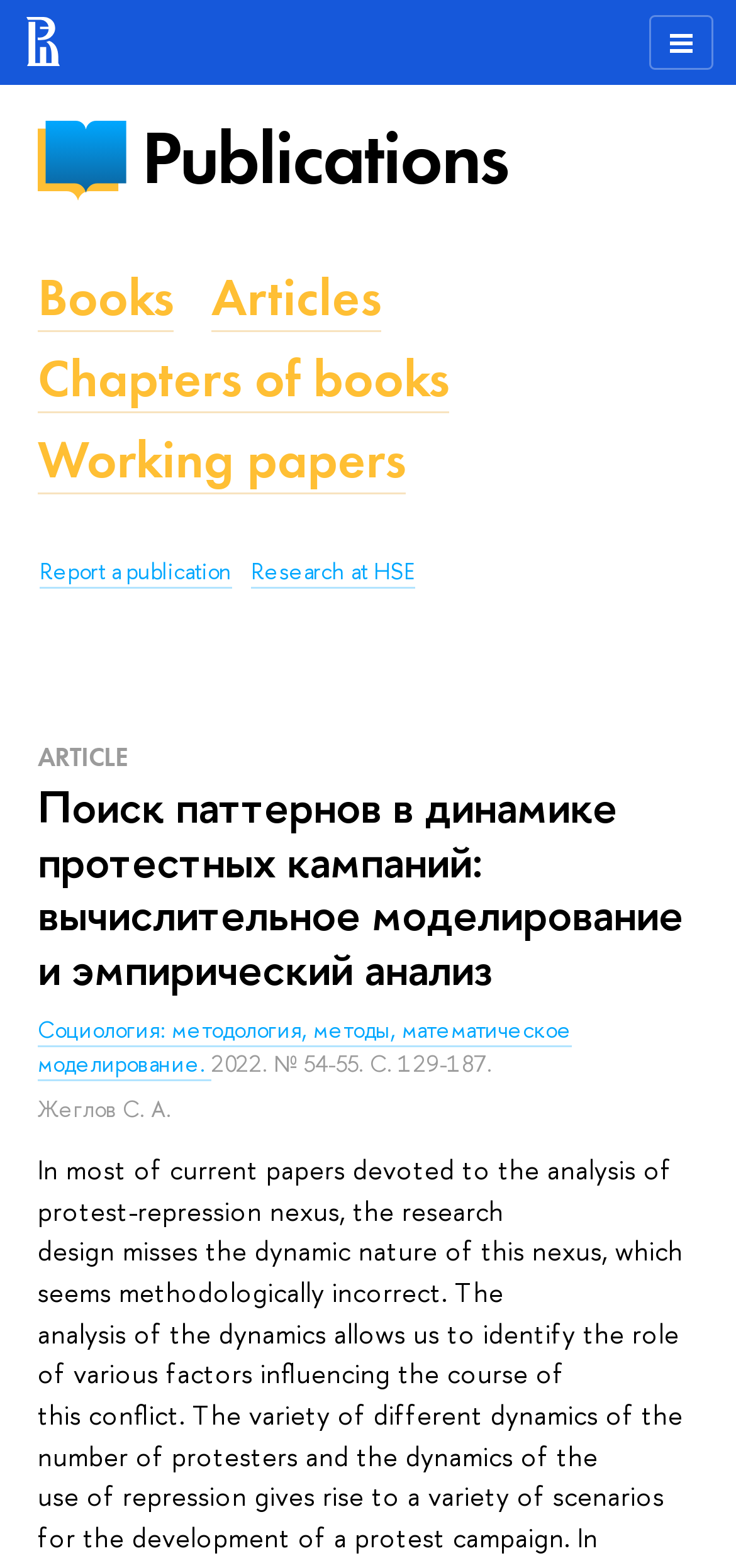Use a single word or phrase to answer the question:
What is the topic of the article?

Protest-repression nexus